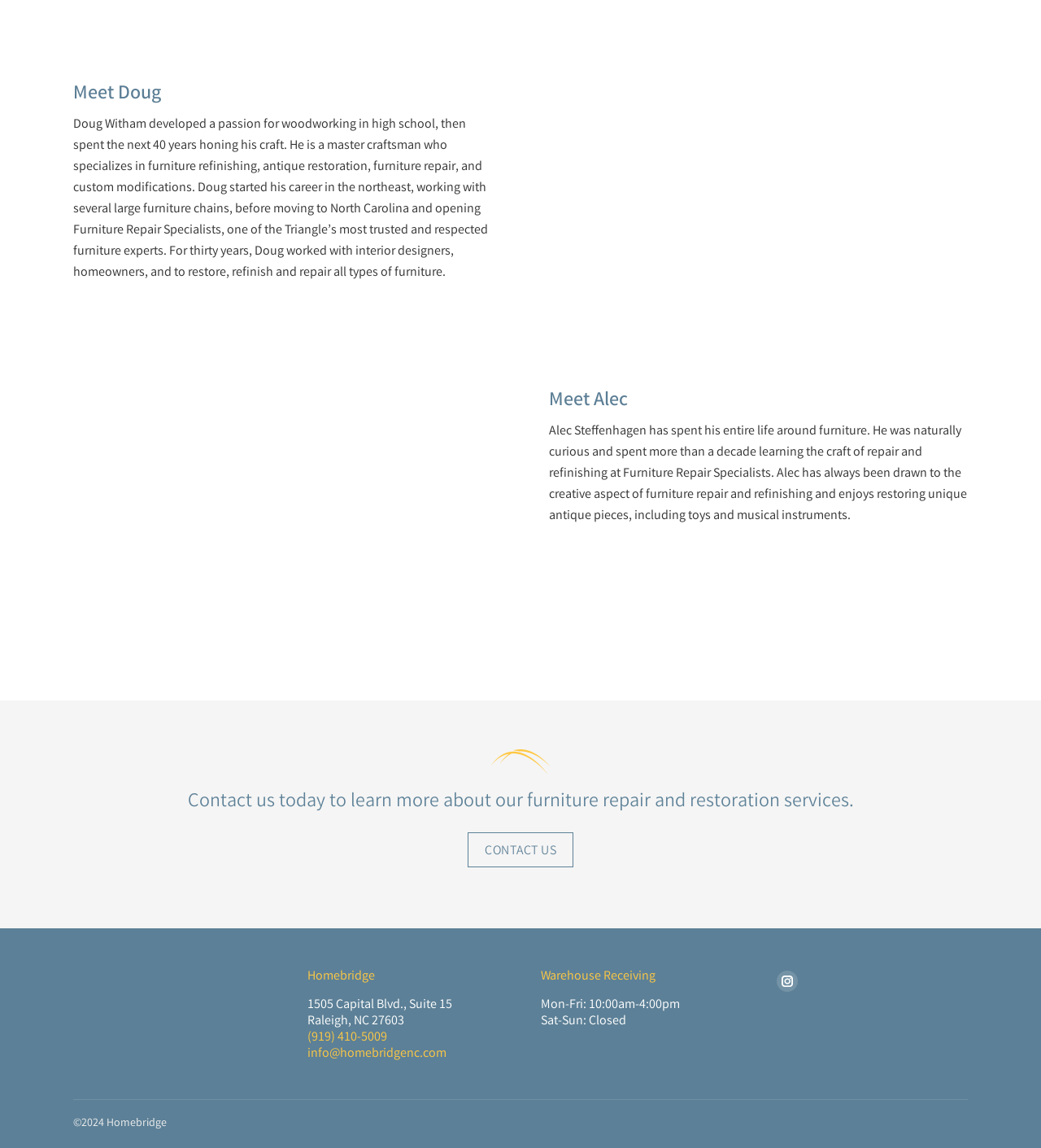Bounding box coordinates are specified in the format (top-left x, top-left y, bottom-right x, bottom-right y). All values are floating point numbers bounded between 0 and 1. Please provide the bounding box coordinate of the region this sentence describes: Contact Us

[0.449, 0.725, 0.551, 0.756]